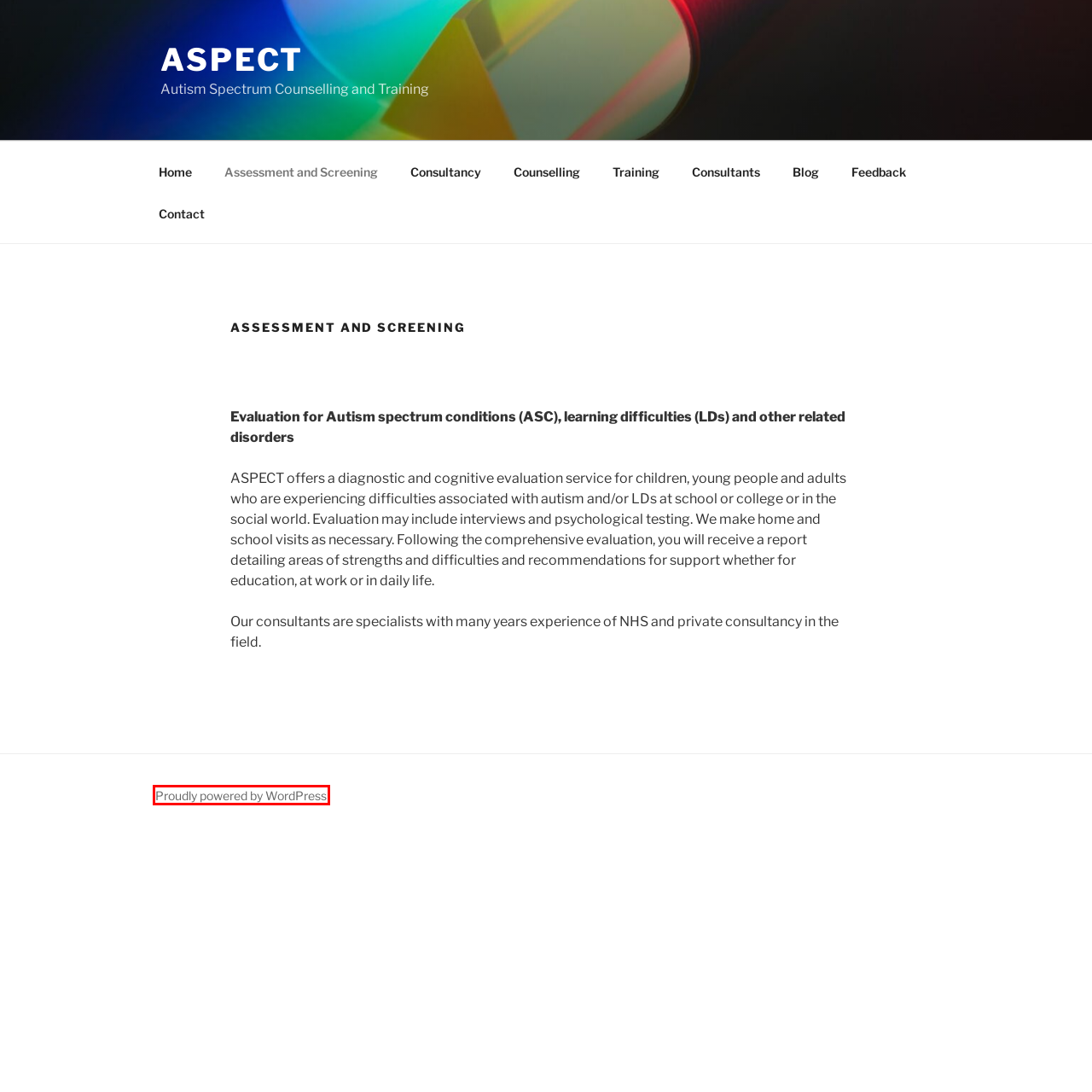Provided is a screenshot of a webpage with a red bounding box around an element. Select the most accurate webpage description for the page that appears after clicking the highlighted element. Here are the candidates:
A. Consultancy – ASPECT
B. Contact – ASPECT
C. Counselling – ASPECT
D. Consultants – ASPECT
E. Blog – ASPECT
F. Blog Tool, Publishing Platform, and CMS – WordPress.org
G. ASPECT – Autism Spectrum Counselling and Training
H. Feedback – ASPECT

F